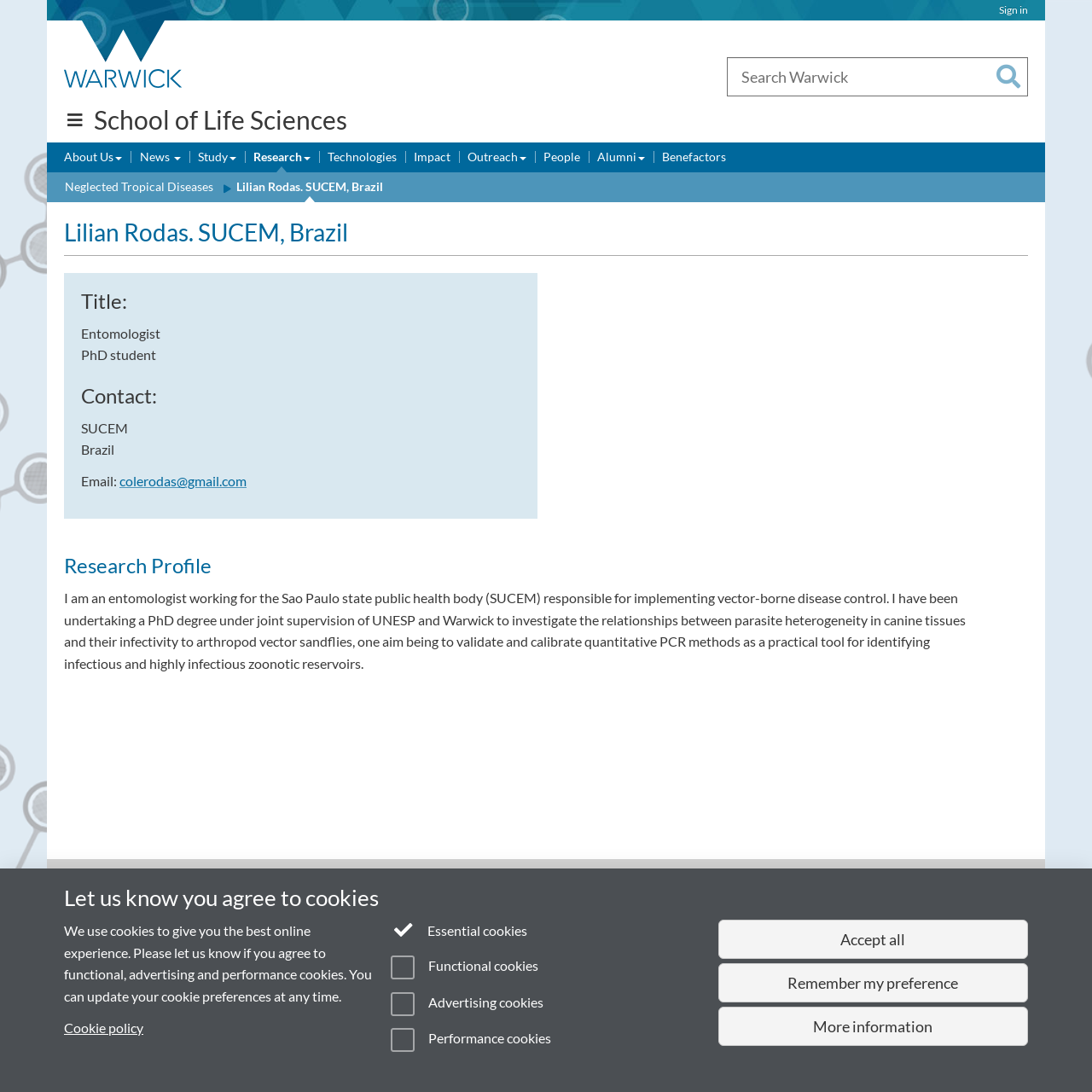Determine the bounding box coordinates for the area that needs to be clicked to fulfill this task: "Visit University of Warwick homepage". The coordinates must be given as four float numbers between 0 and 1, i.e., [left, top, right, bottom].

[0.051, 0.019, 0.176, 0.081]